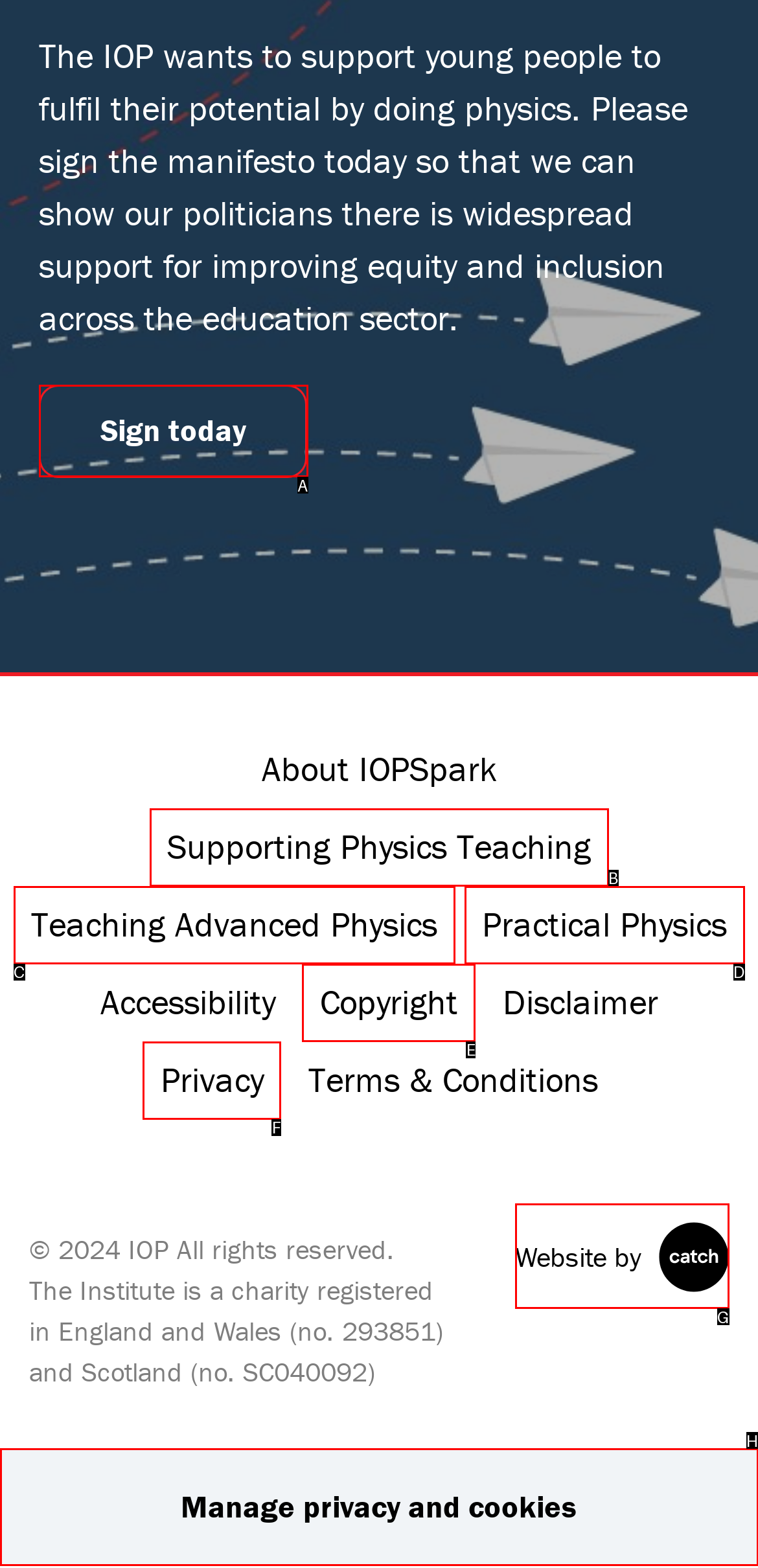Determine which UI element matches this description: Copyright
Reply with the appropriate option's letter.

E